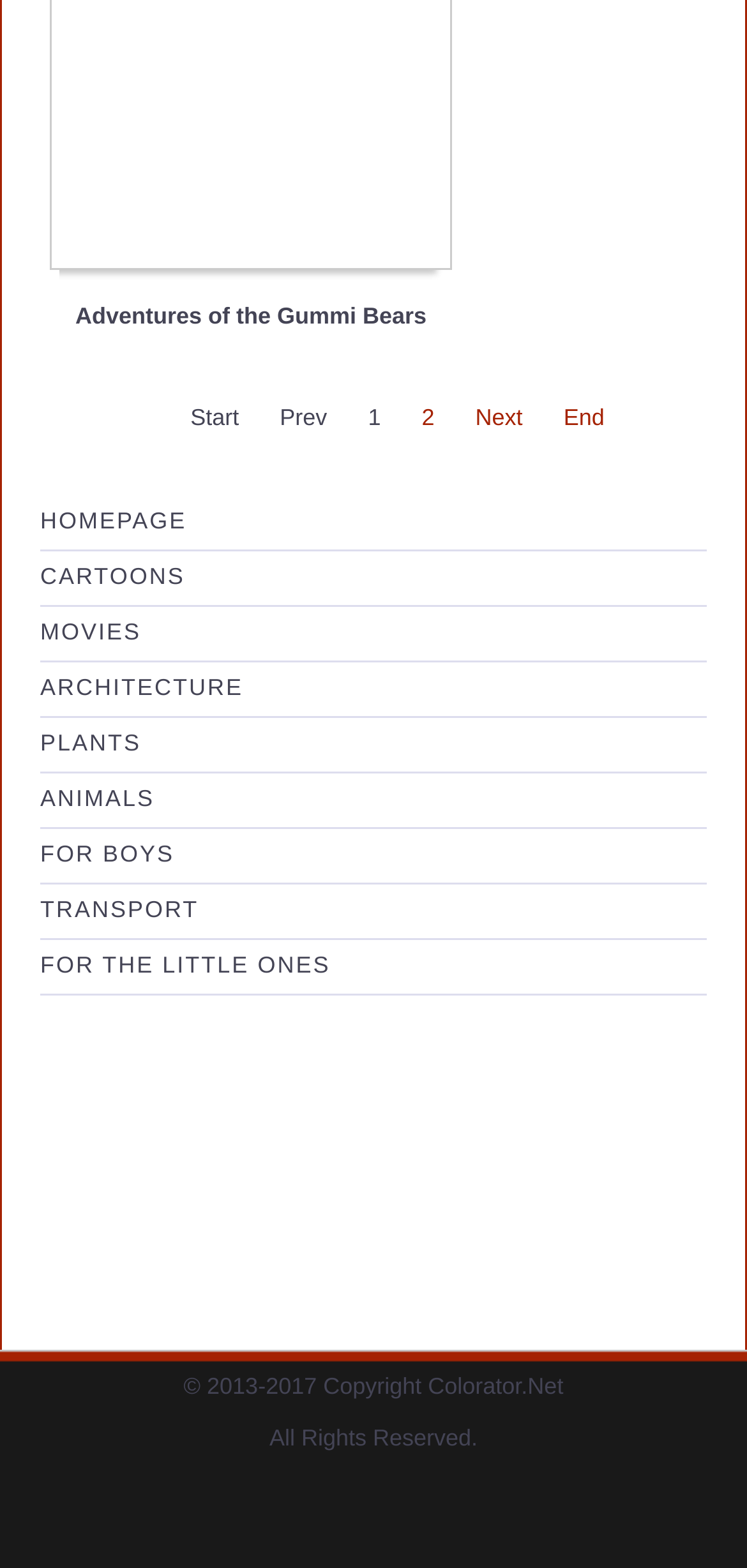What is the text at the bottom of the webpage?
Provide a concise answer using a single word or phrase based on the image.

Copyright information